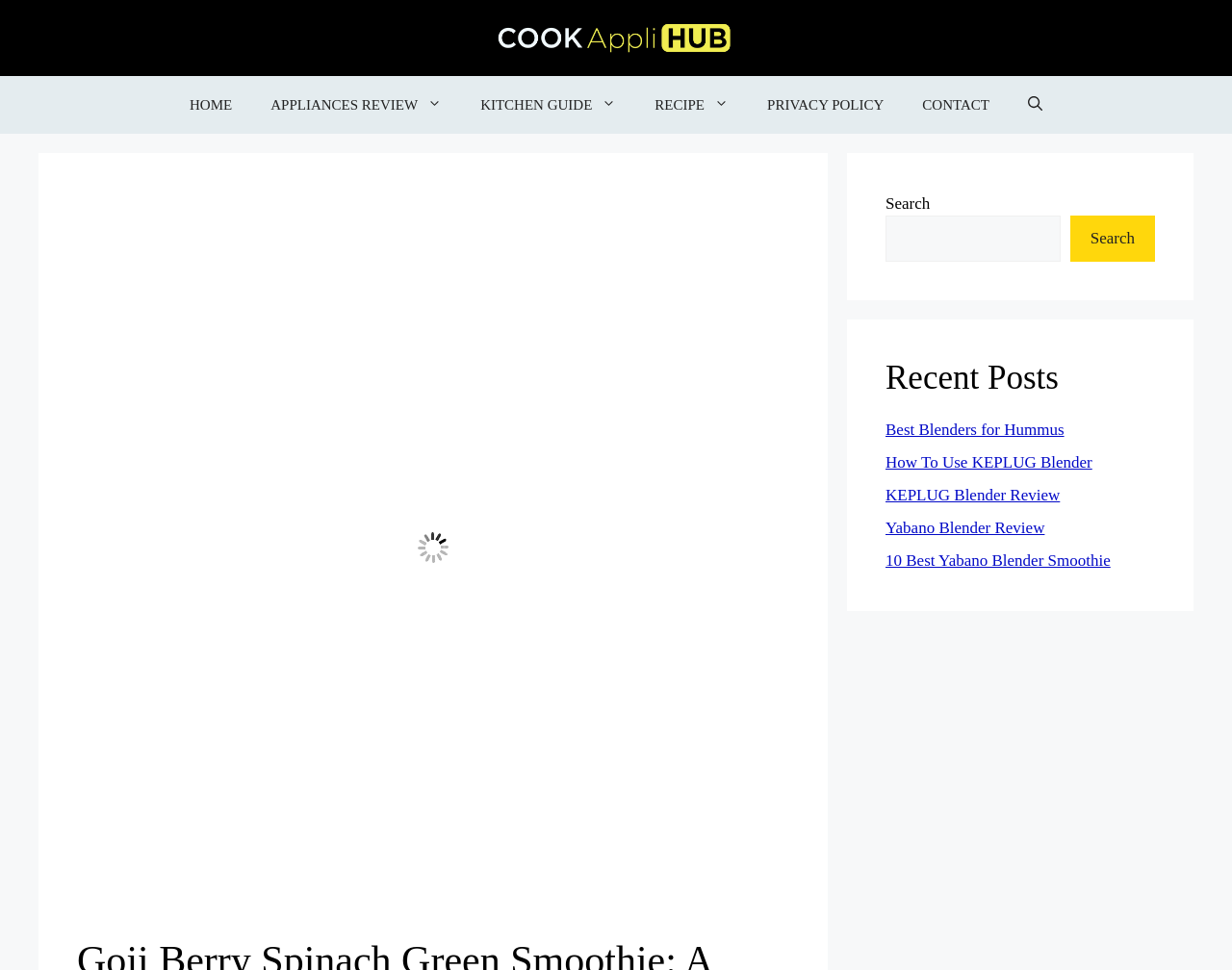Determine the bounding box coordinates of the region to click in order to accomplish the following instruction: "Open the search bar". Provide the coordinates as four float numbers between 0 and 1, specifically [left, top, right, bottom].

[0.819, 0.078, 0.862, 0.137]